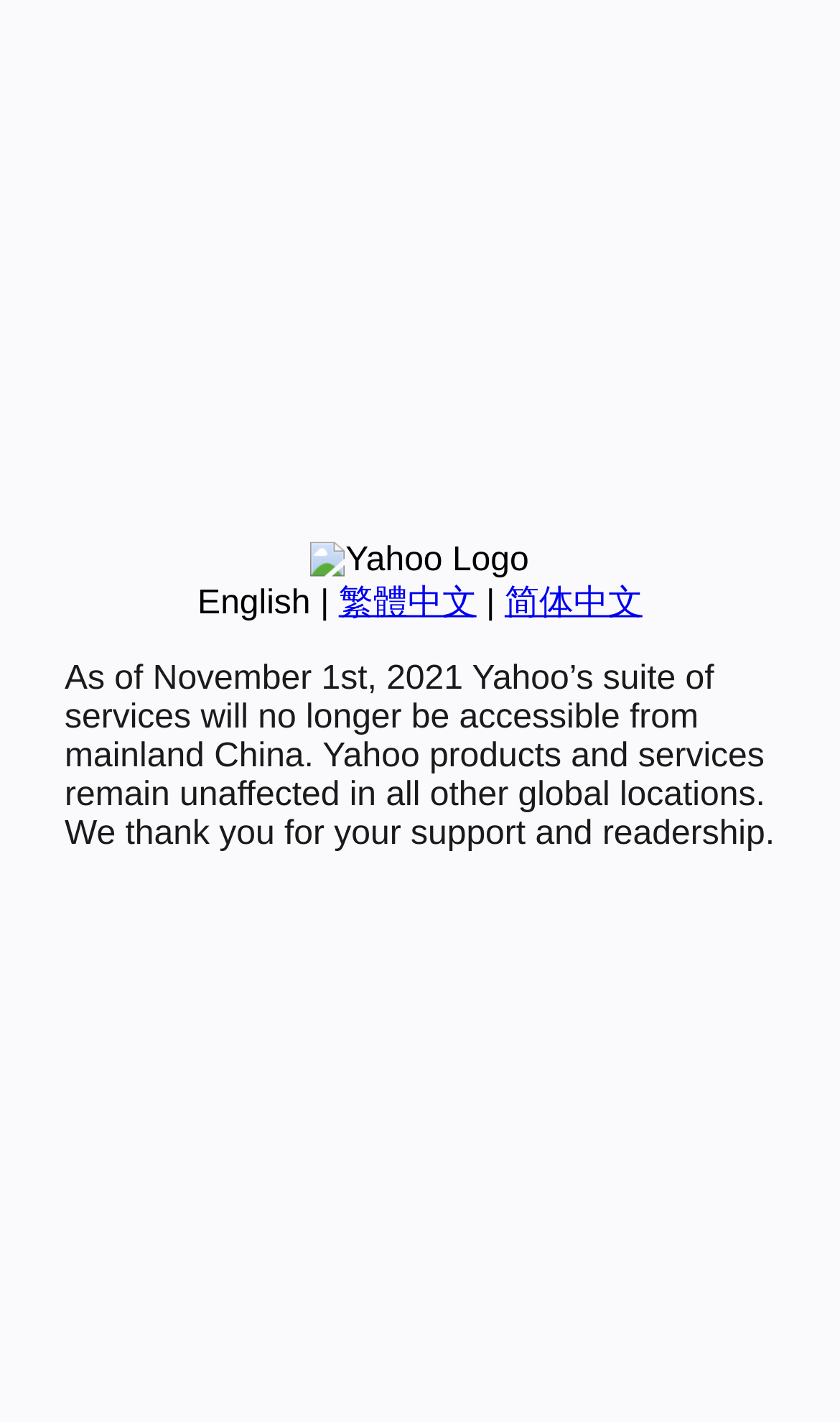Given the description of the UI element: "English", predict the bounding box coordinates in the form of [left, top, right, bottom], with each value being a float between 0 and 1.

[0.235, 0.411, 0.37, 0.437]